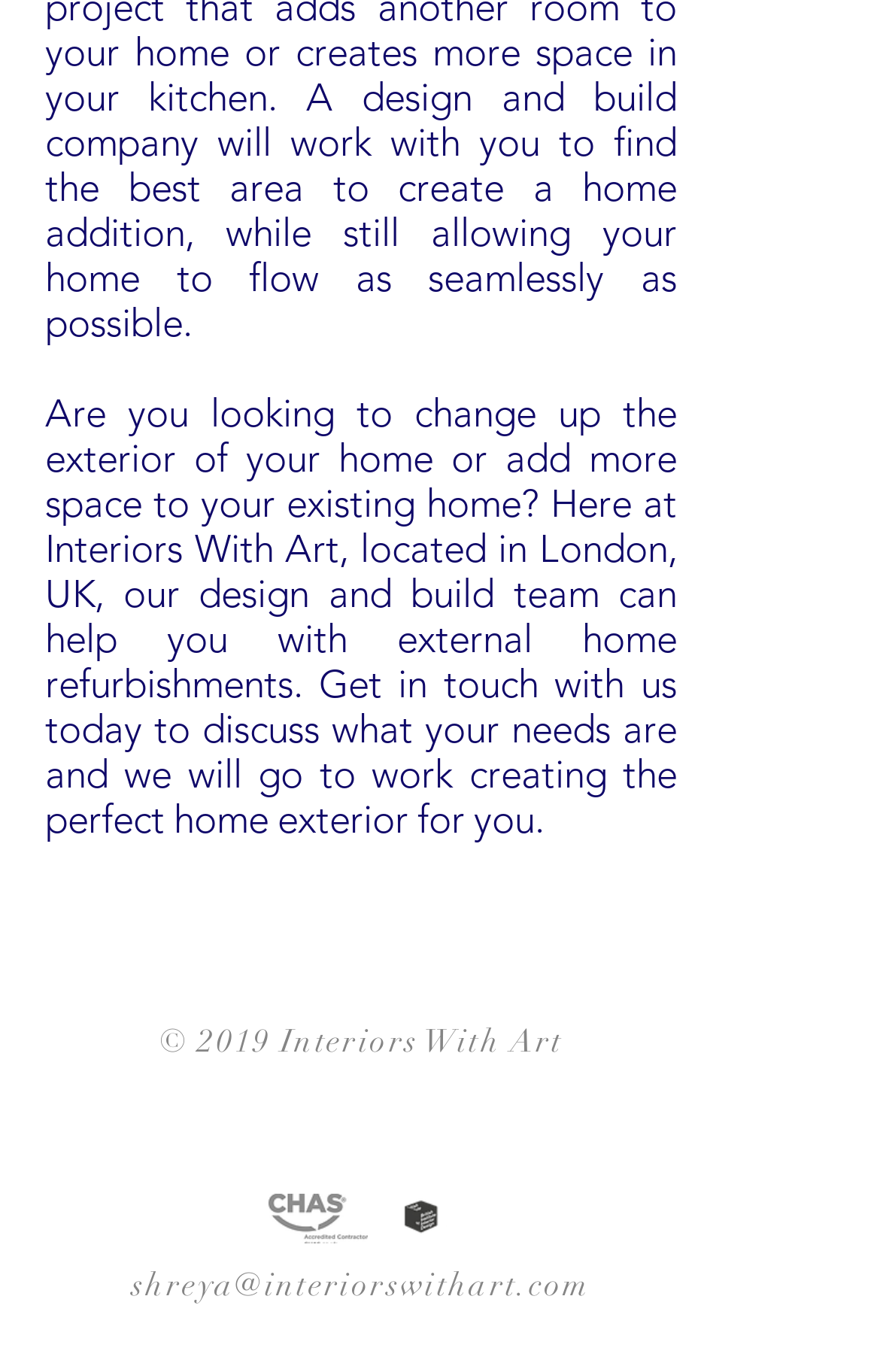Using the description: "aria-label="LinkedIn"", determine the UI element's bounding box coordinates. Ensure the coordinates are in the format of four float numbers between 0 and 1, i.e., [left, top, right, bottom].

[0.428, 0.791, 0.518, 0.849]